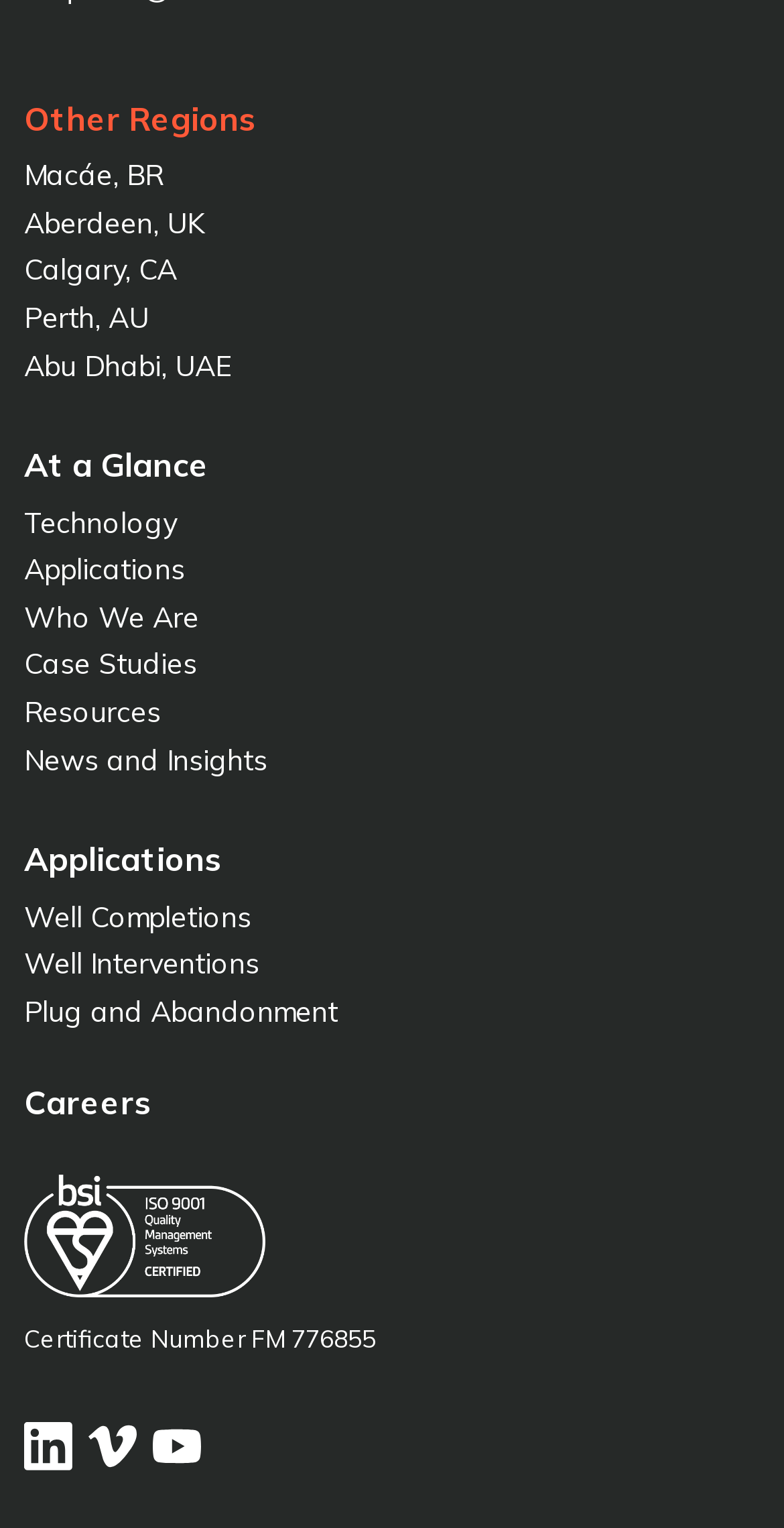Can you specify the bounding box coordinates of the area that needs to be clicked to fulfill the following instruction: "Visit BiSN's LinkedIn account"?

[0.031, 0.931, 0.092, 0.994]